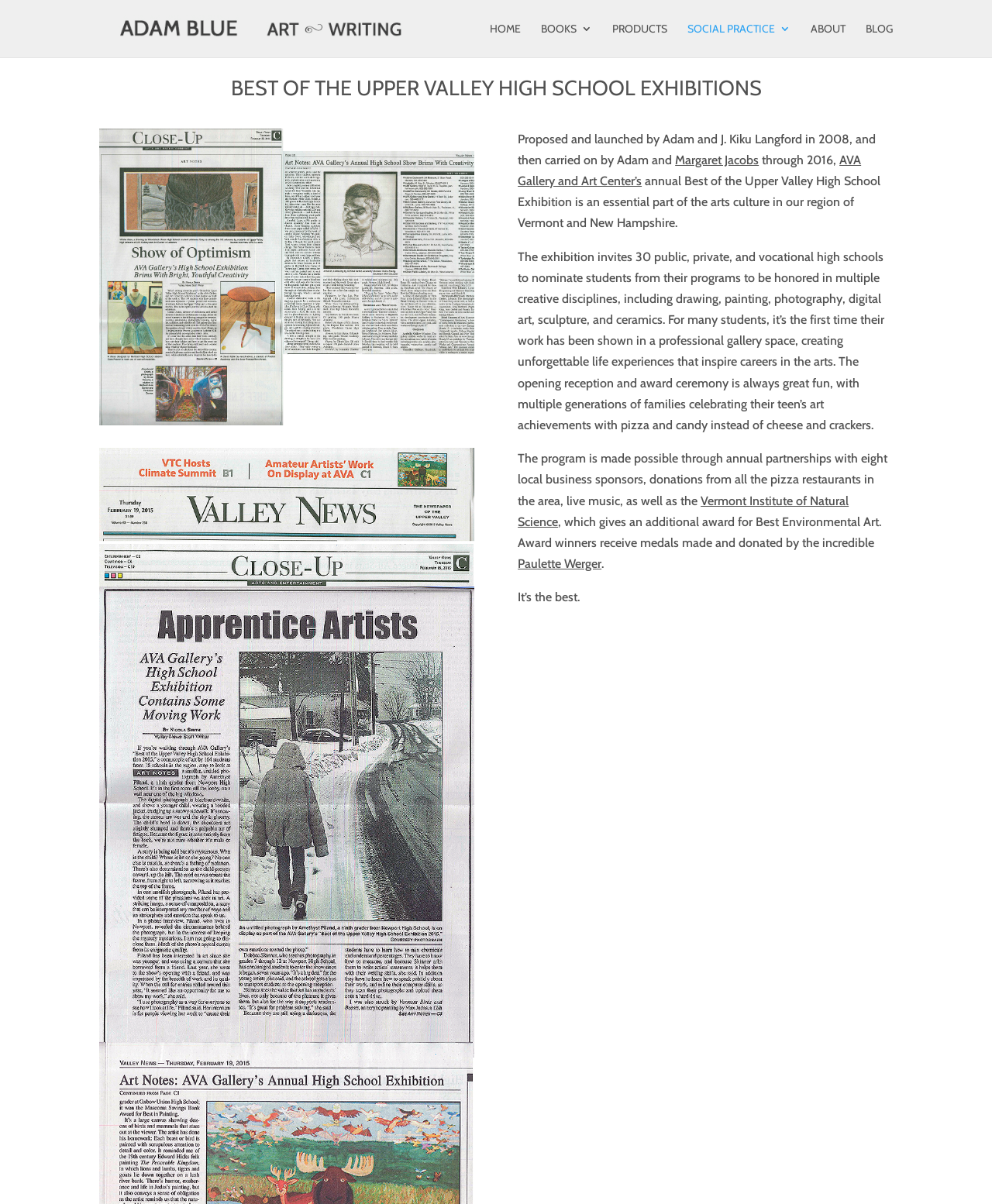Who donates medals to the award winners?
Please give a detailed answer to the question using the information shown in the image.

The answer can be found in the link element that says 'Paulette Werger' which indicates that Paulette Werger donates medals to the award winners.